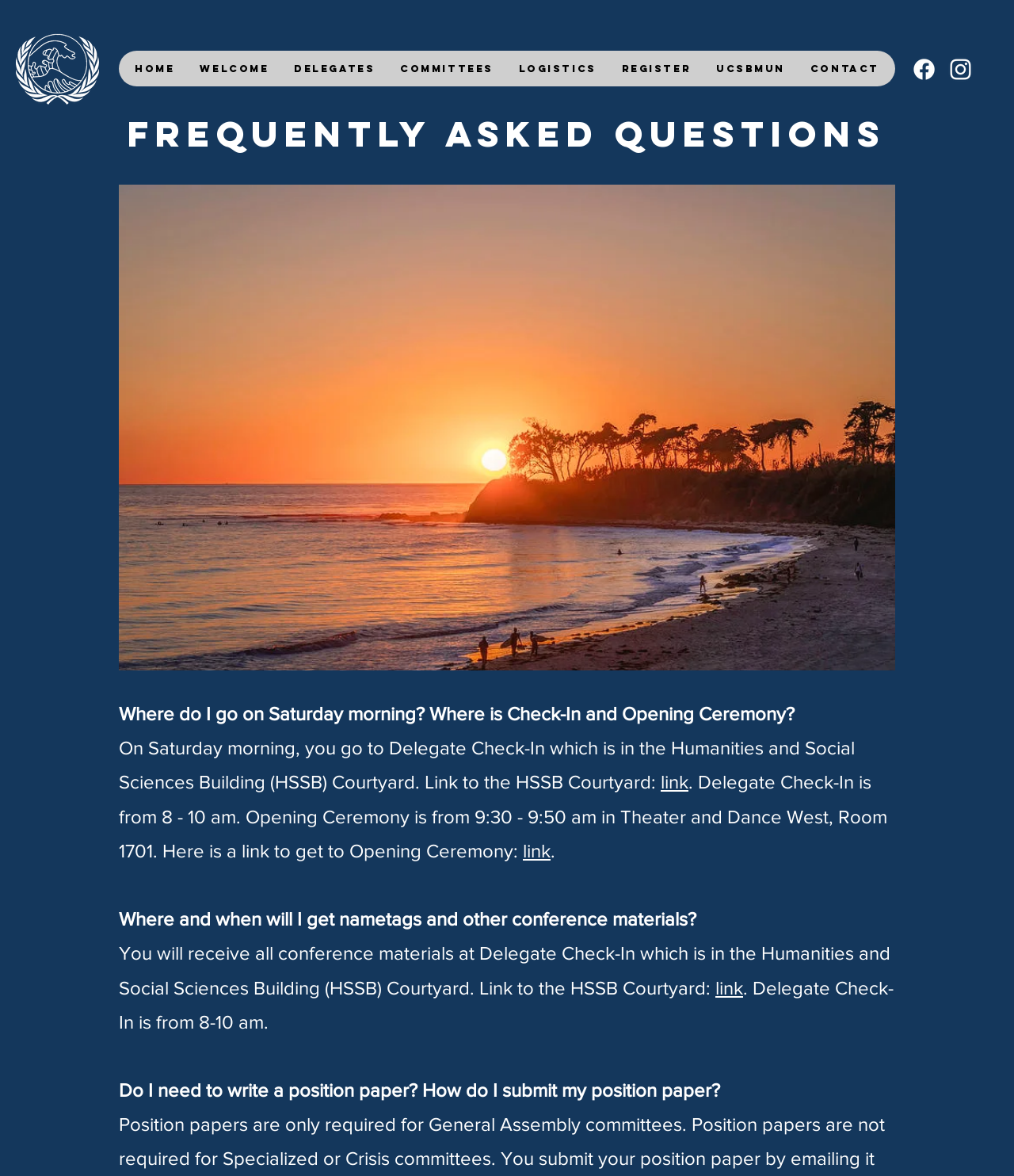Please provide the bounding box coordinates for the element that needs to be clicked to perform the instruction: "Click the link to Opening Ceremony". The coordinates must consist of four float numbers between 0 and 1, formatted as [left, top, right, bottom].

[0.516, 0.714, 0.543, 0.732]